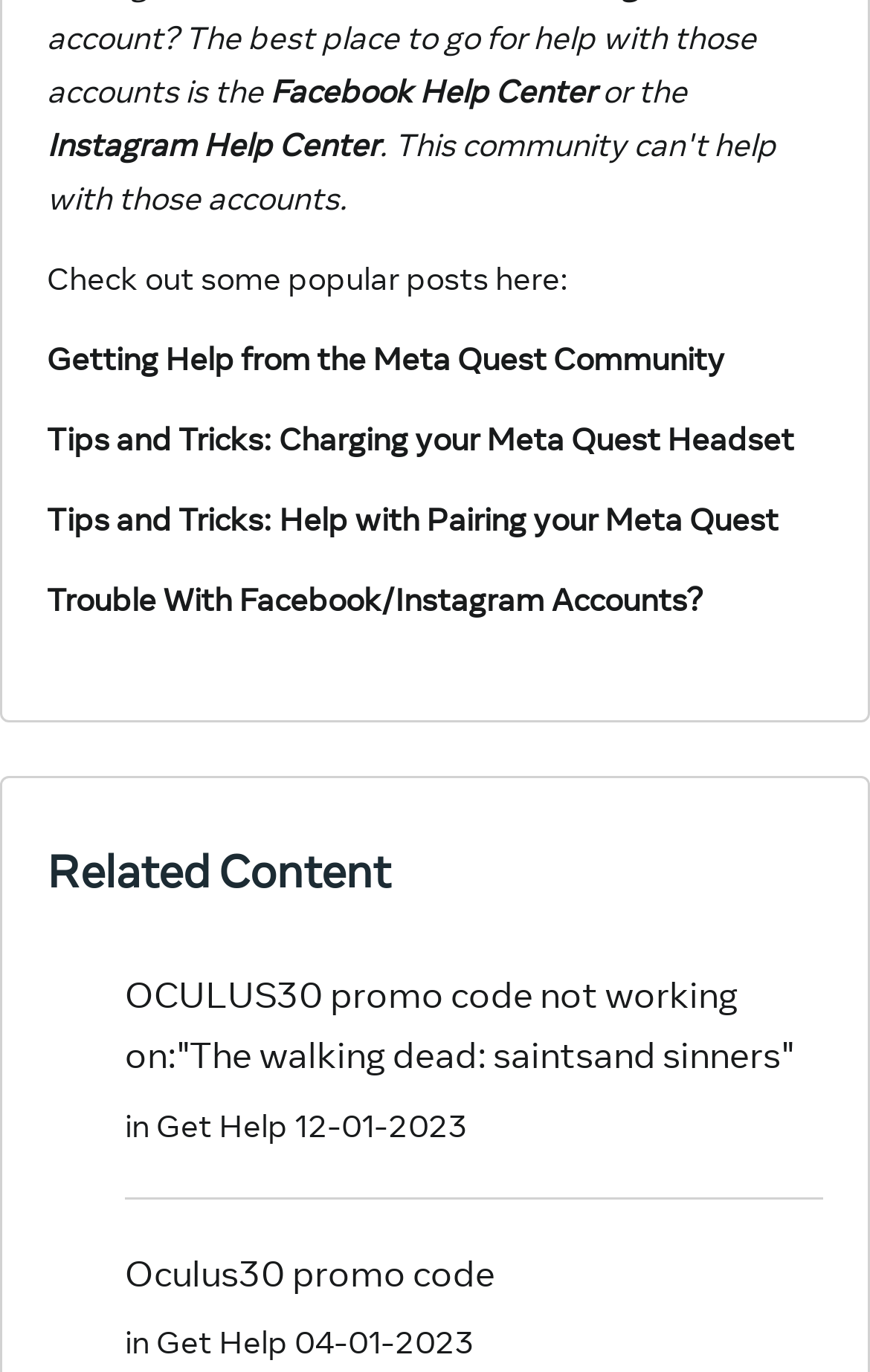How many 'Tips and Tricks' links are there?
Use the image to answer the question with a single word or phrase.

2